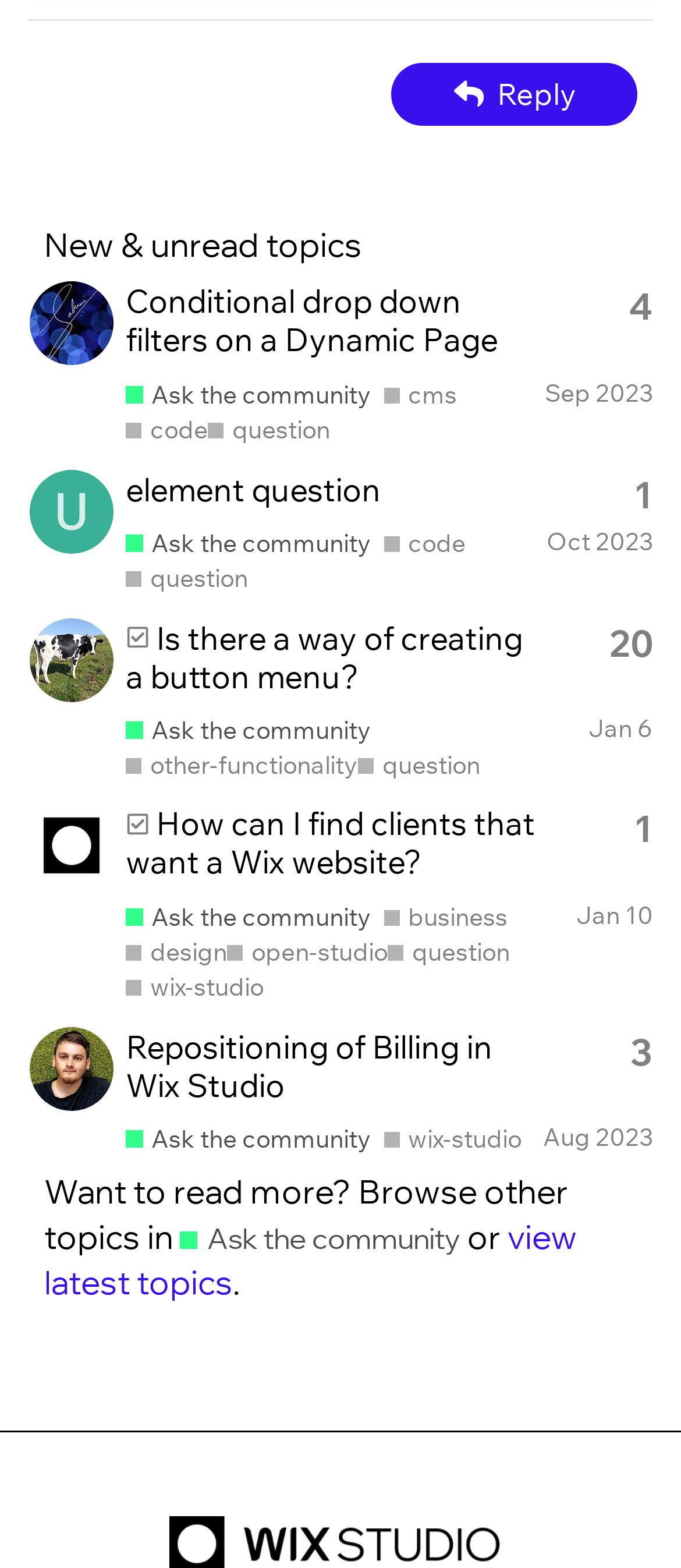Determine the bounding box coordinates for the area that needs to be clicked to fulfill this task: "Ask the community". The coordinates must be given as four float numbers between 0 and 1, i.e., [left, top, right, bottom].

[0.185, 0.243, 0.545, 0.261]